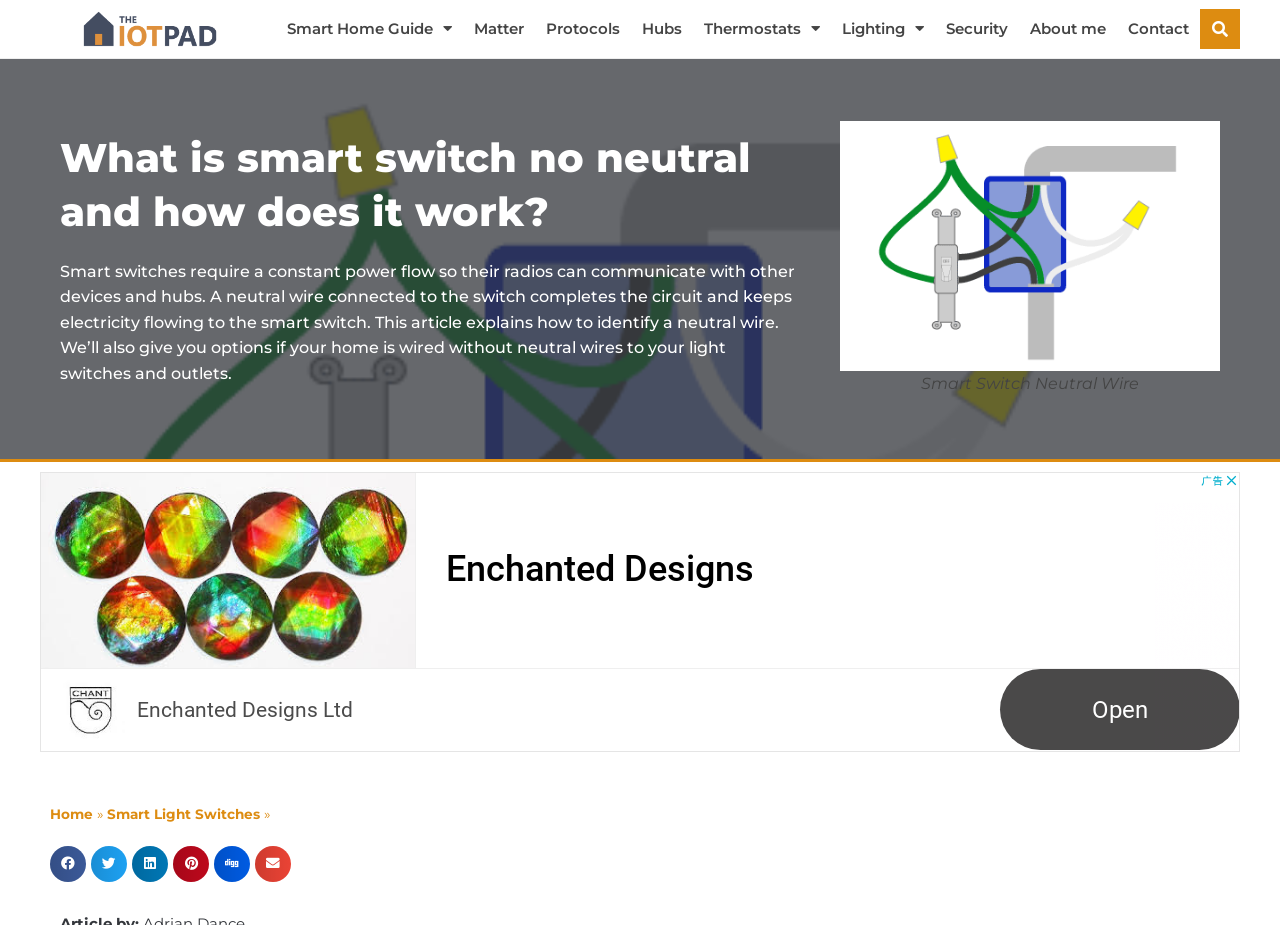Kindly respond to the following question with a single word or a brief phrase: 
What type of devices are discussed in the article?

Smart switches